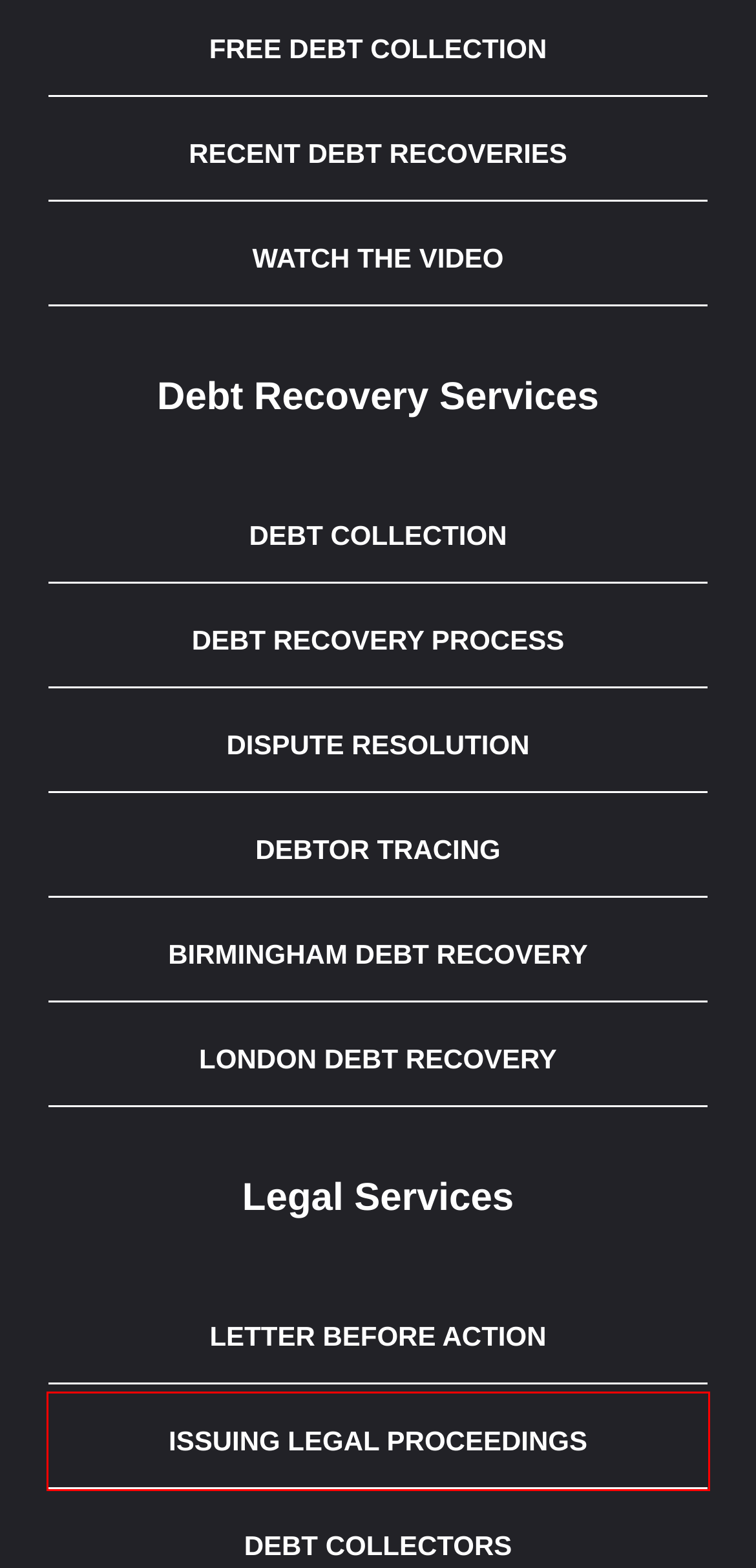You have a screenshot of a webpage with a red rectangle bounding box around an element. Identify the best matching webpage description for the new page that appears after clicking the element in the bounding box. The descriptions are:
A. Commercial Dispute Resolution Services | Advocate
B. What Does Issuing Legal Proceedings Mean? | Advocate
C. Recent Debt Recoveries
D. FREE Letter Before Action Service for Debt Recovery
E. Debt Recovery London
F. How Commercial Debt Recovery Works | Advocate
G. What is Commercial Debtor Tracing? | Advocate
H. Debt Collection and Debt Recovery Birmingham

B